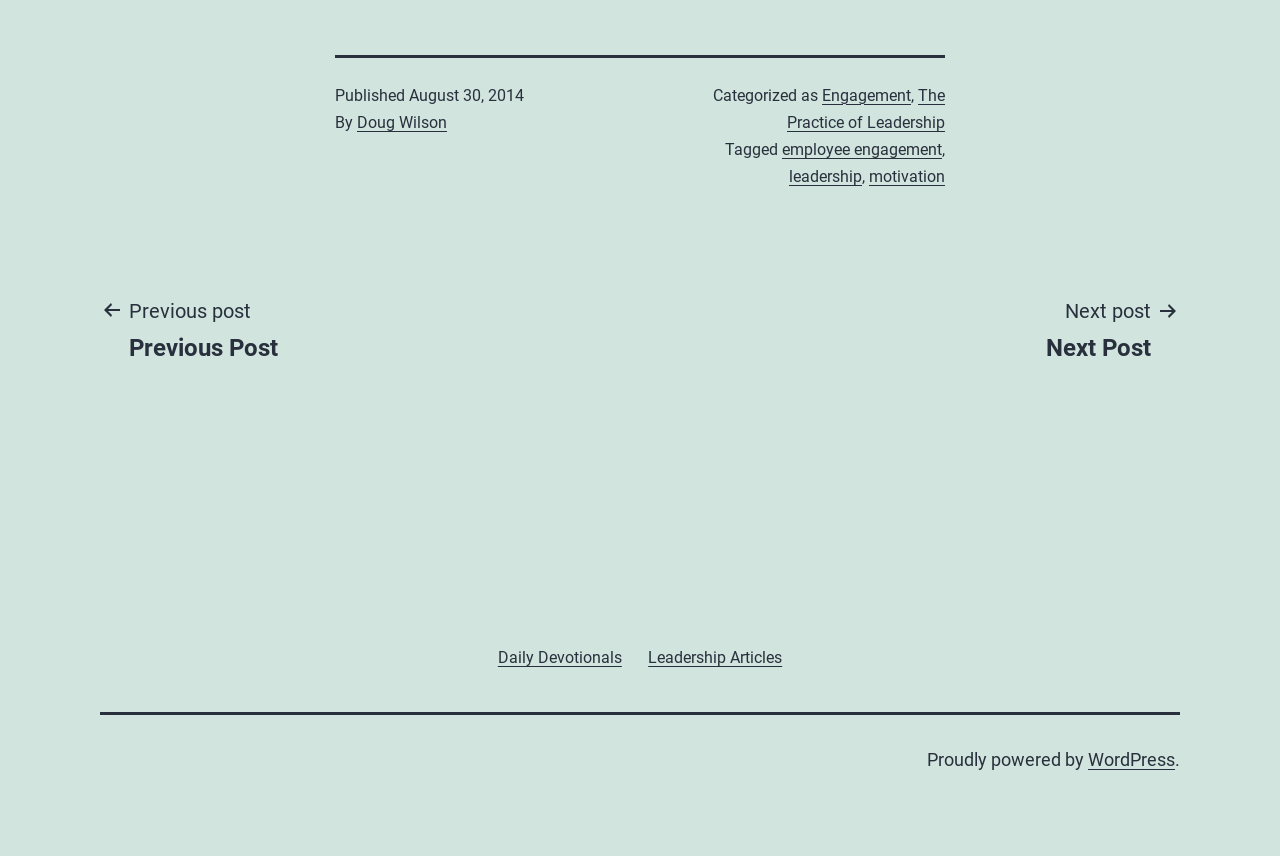Please find the bounding box coordinates for the clickable element needed to perform this instruction: "Go to Leadership Articles".

[0.496, 0.737, 0.621, 0.798]